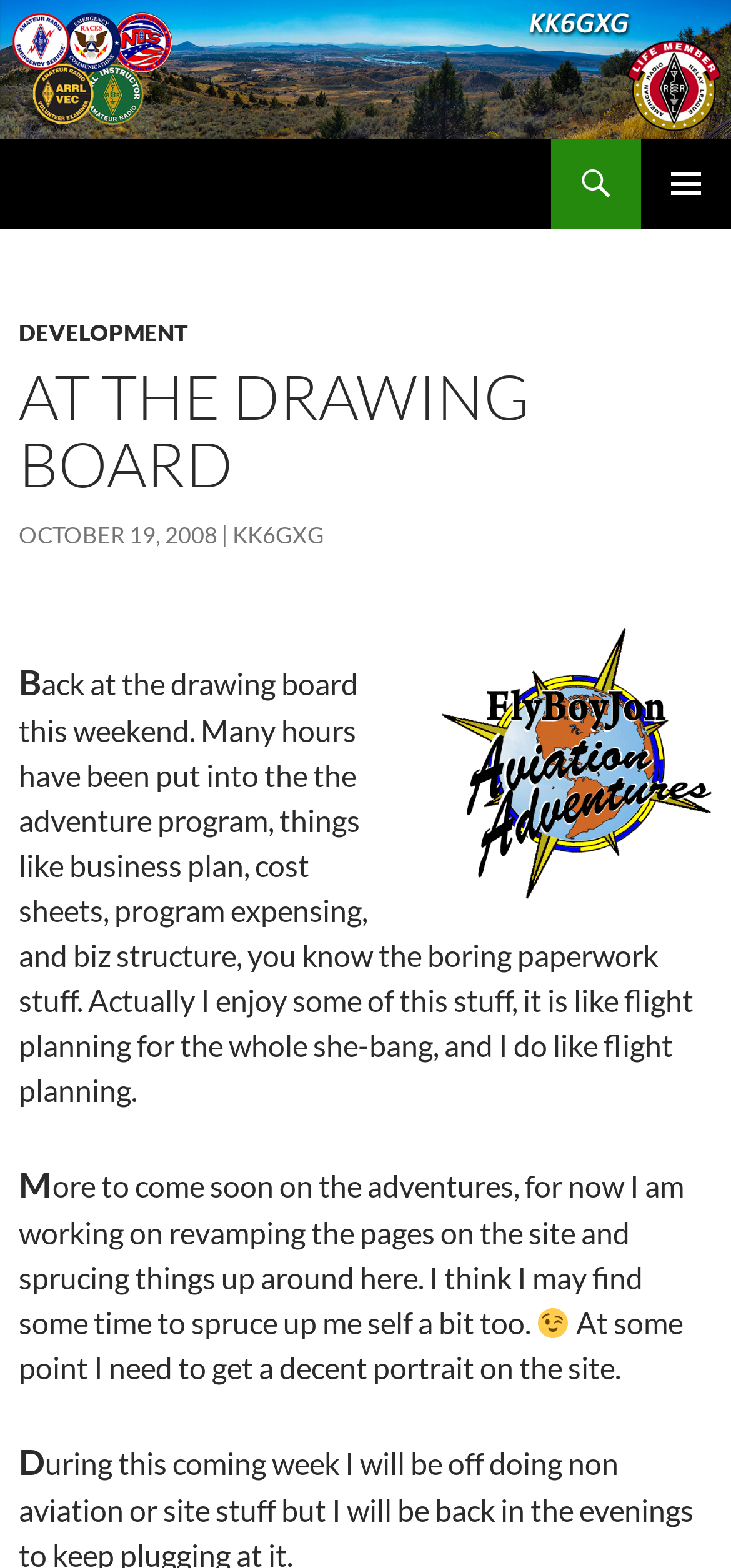Provide a one-word or short-phrase response to the question:
What is the logo image filename?

FBJ-AA-logo-02-b